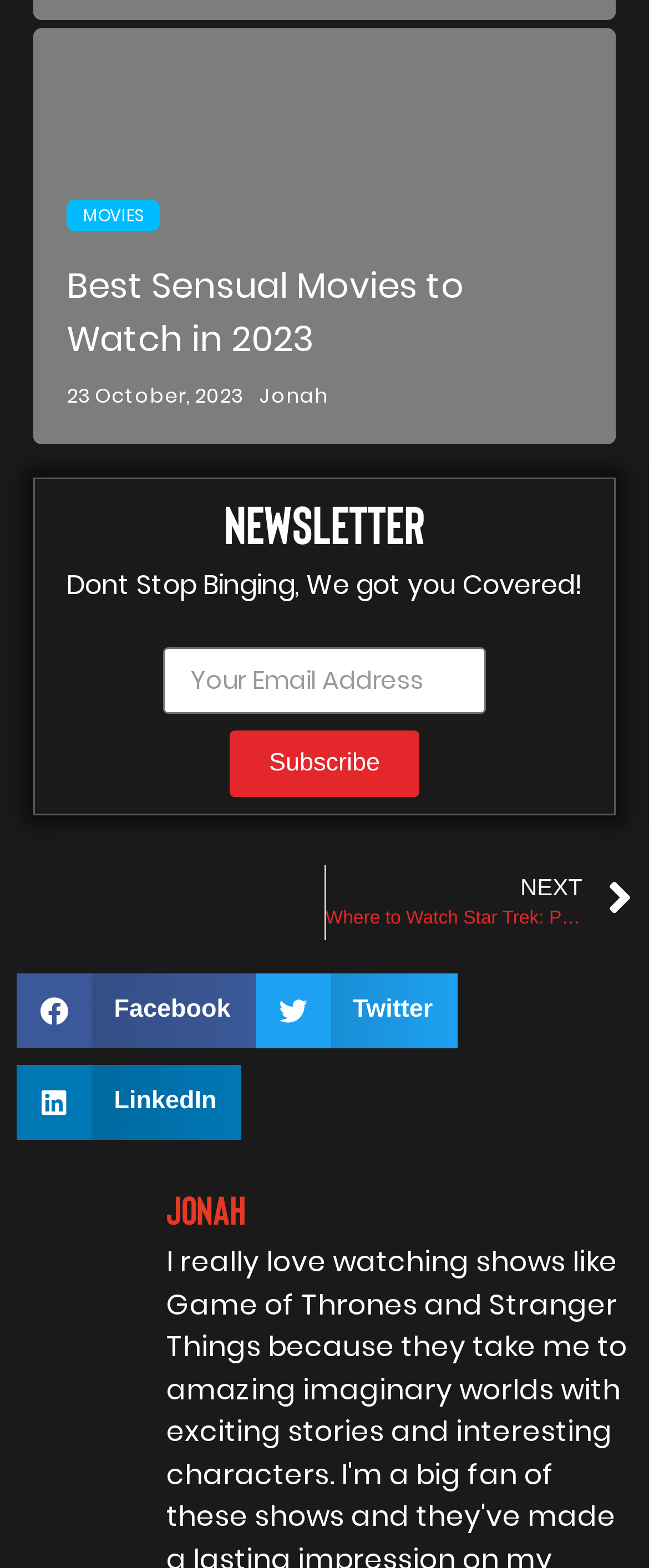What is the name of the author?
Answer the question based on the image using a single word or a brief phrase.

Jonah